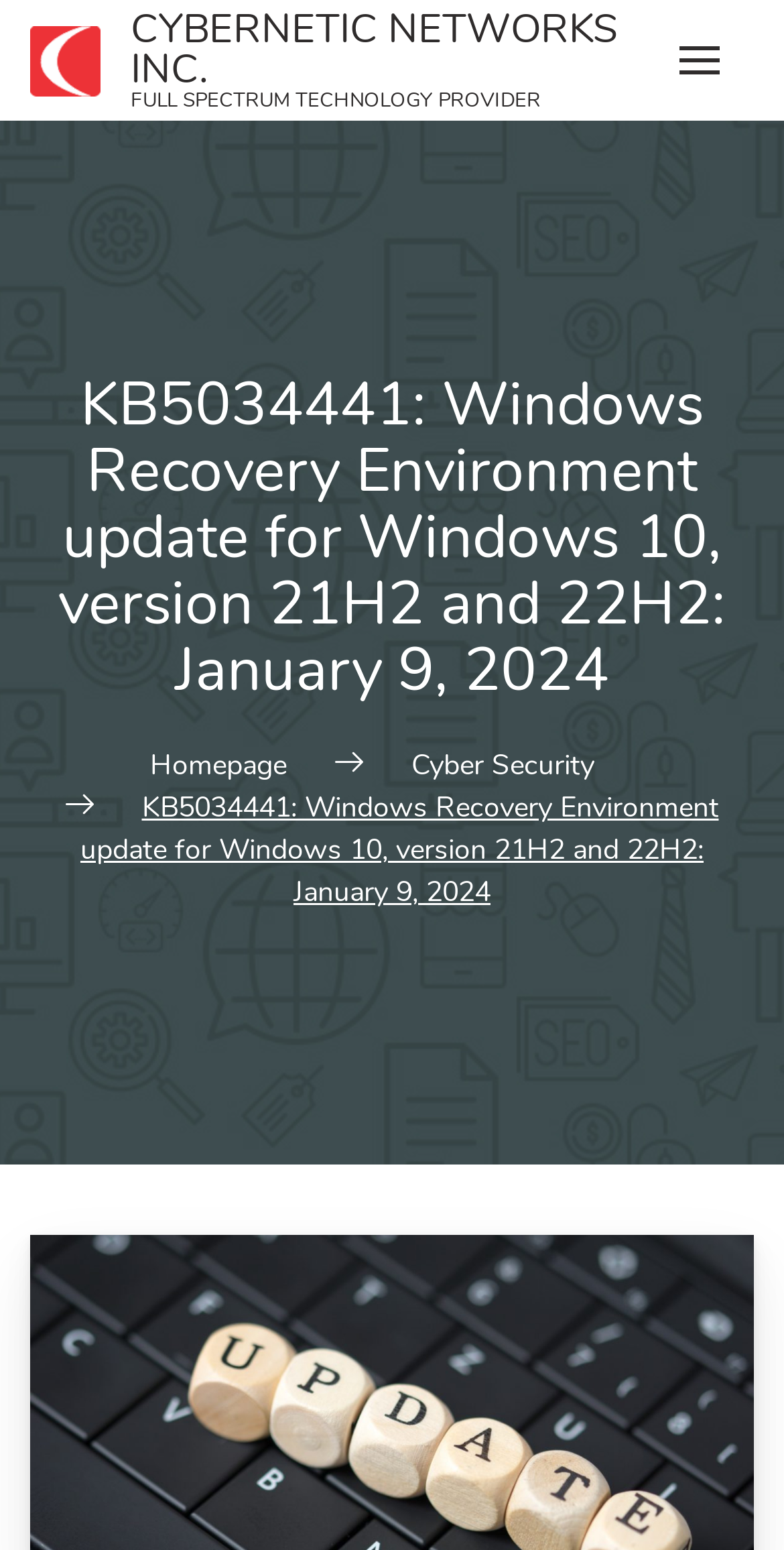What is the date mentioned in the article?
Please provide a comprehensive answer to the question based on the webpage screenshot.

I found a static text element with the text 'KB5034441: Windows Recovery Environment update for Windows 10, version 21H2 and 22H2: January 9, 2024' which suggests that the article is about an update released on this date.